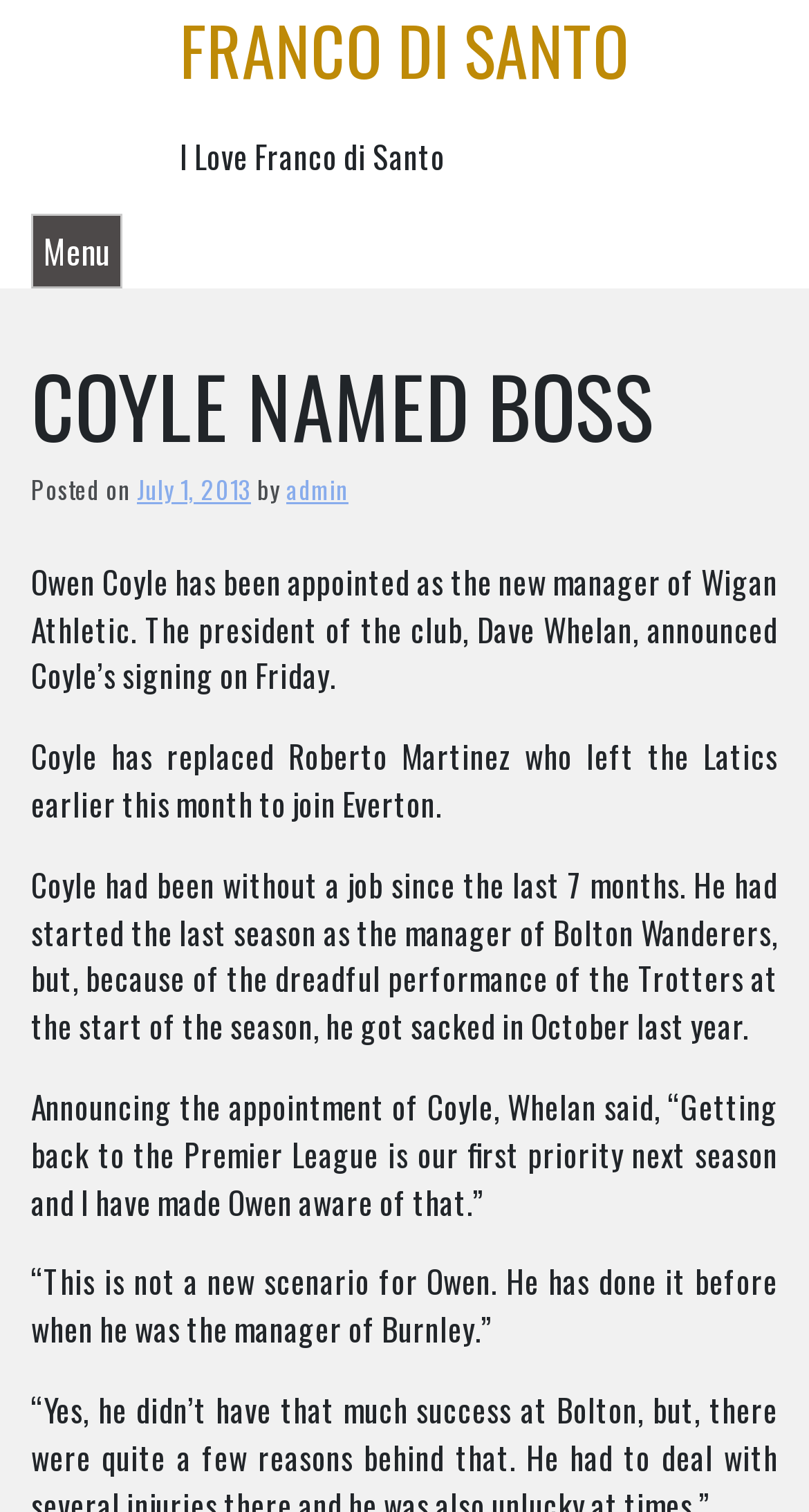Extract the top-level heading from the webpage and provide its text.

COYLE NAMED BOSS